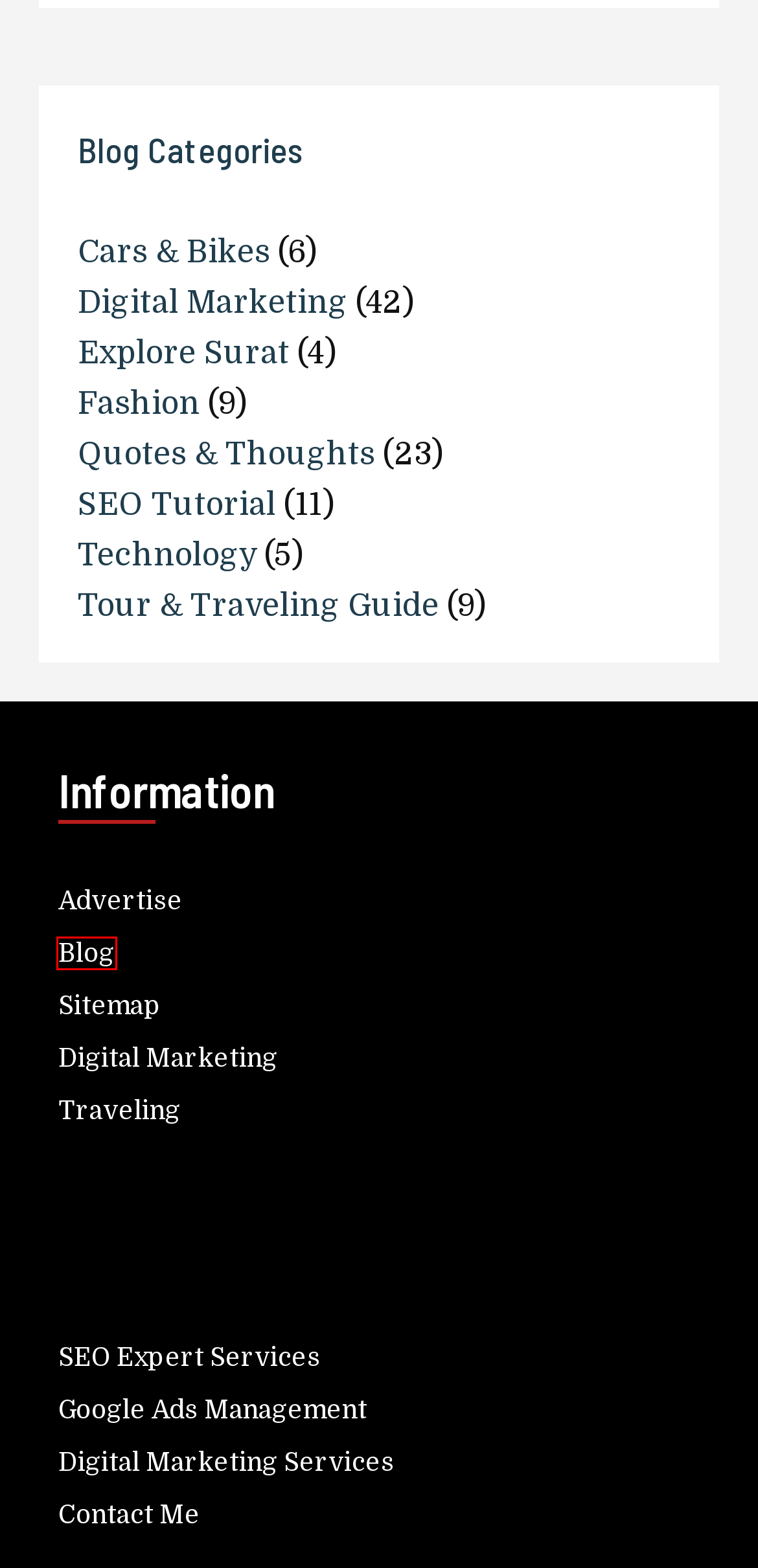You have received a screenshot of a webpage with a red bounding box indicating a UI element. Please determine the most fitting webpage description that matches the new webpage after clicking on the indicated element. The choices are:
A. Contact US — VIJAY BHABHOR
B. SEO - Search Engine Optimization Tutorial — VIJAY BHABHOR
C. SEO Expert in Surat: Drive Growth Online - Trusted Services
D. Digital Marketing Services — VIJAY BHABHOR
E. Digital Marketing — VIJAY BHABHOR
F. Blog — VIJAY BHABHOR
G. Quotes & Thoughts — VIJAY BHABHOR
H. Explore Surat — VIJAY BHABHOR

F